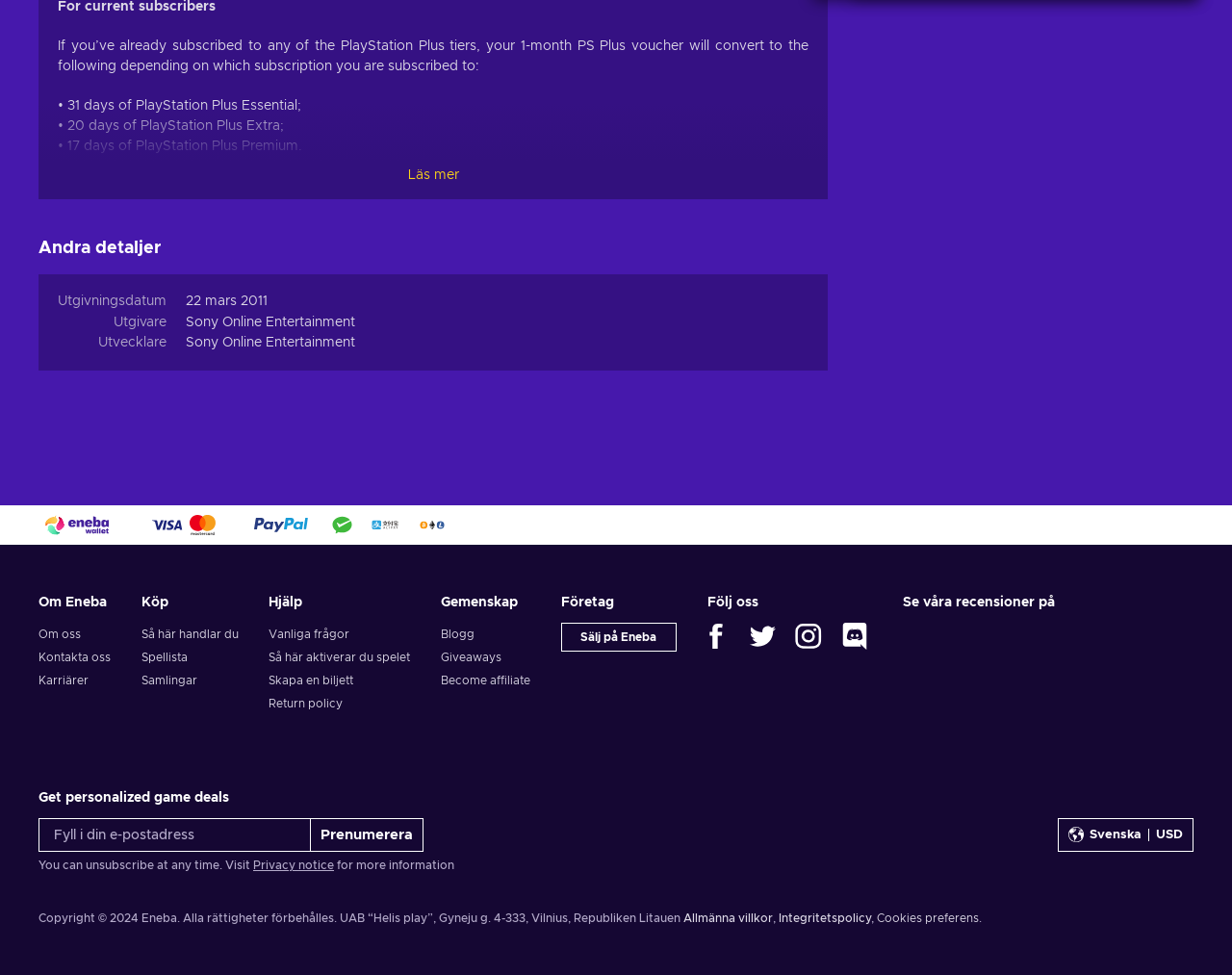What is the benefit of PlayStation Plus membership?
Use the image to answer the question with a single word or phrase.

Multiplayer access